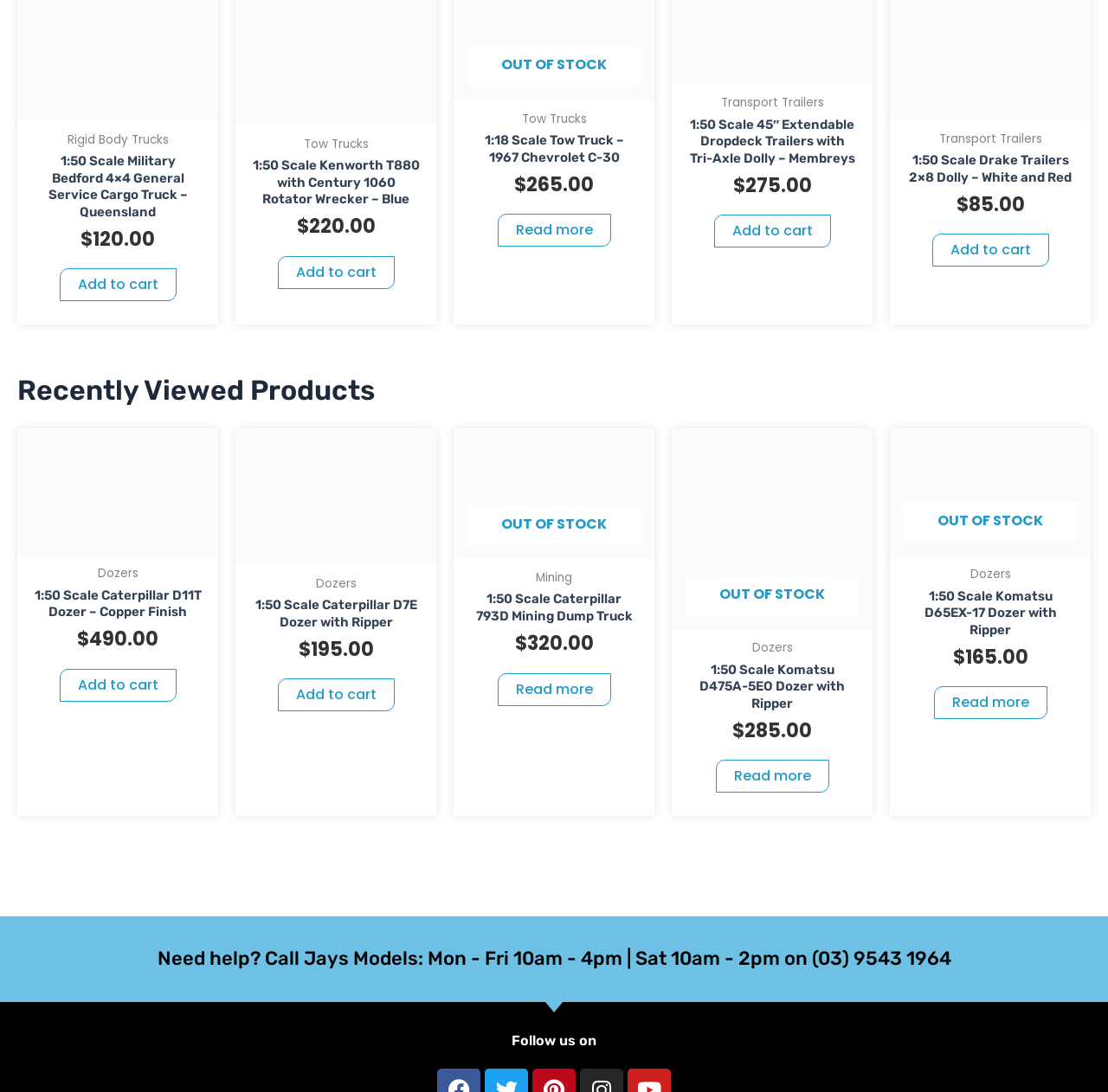Identify the bounding box coordinates of the area that should be clicked in order to complete the given instruction: "Add 1:50 Scale Drake Trailers 2×8 Dolly – White and Red to cart". The bounding box coordinates should be four float numbers between 0 and 1, i.e., [left, top, right, bottom].

[0.841, 0.214, 0.946, 0.244]